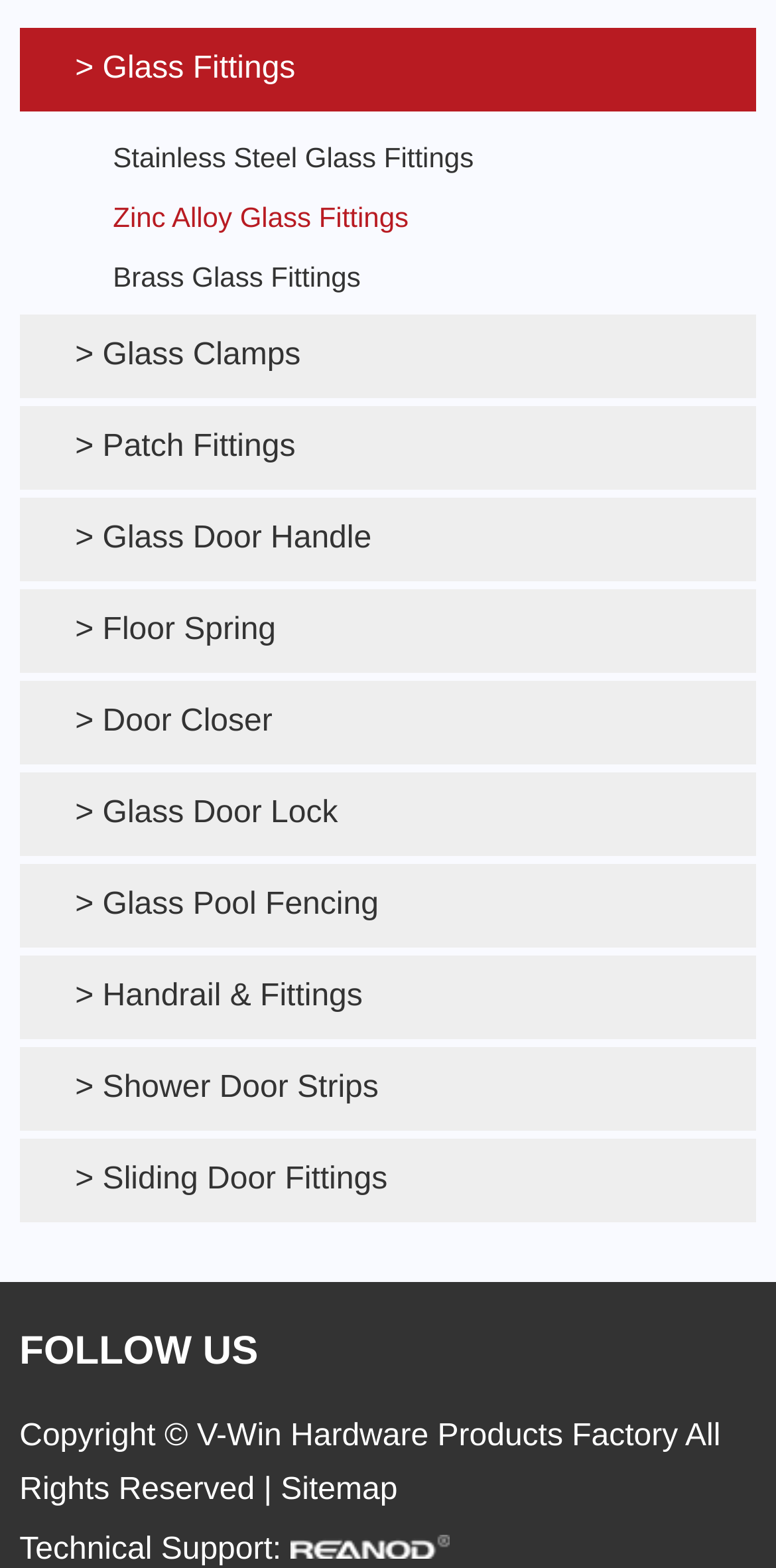Locate the bounding box of the UI element described in the following text: "> Glass Door Handle".

[0.025, 0.333, 0.479, 0.355]